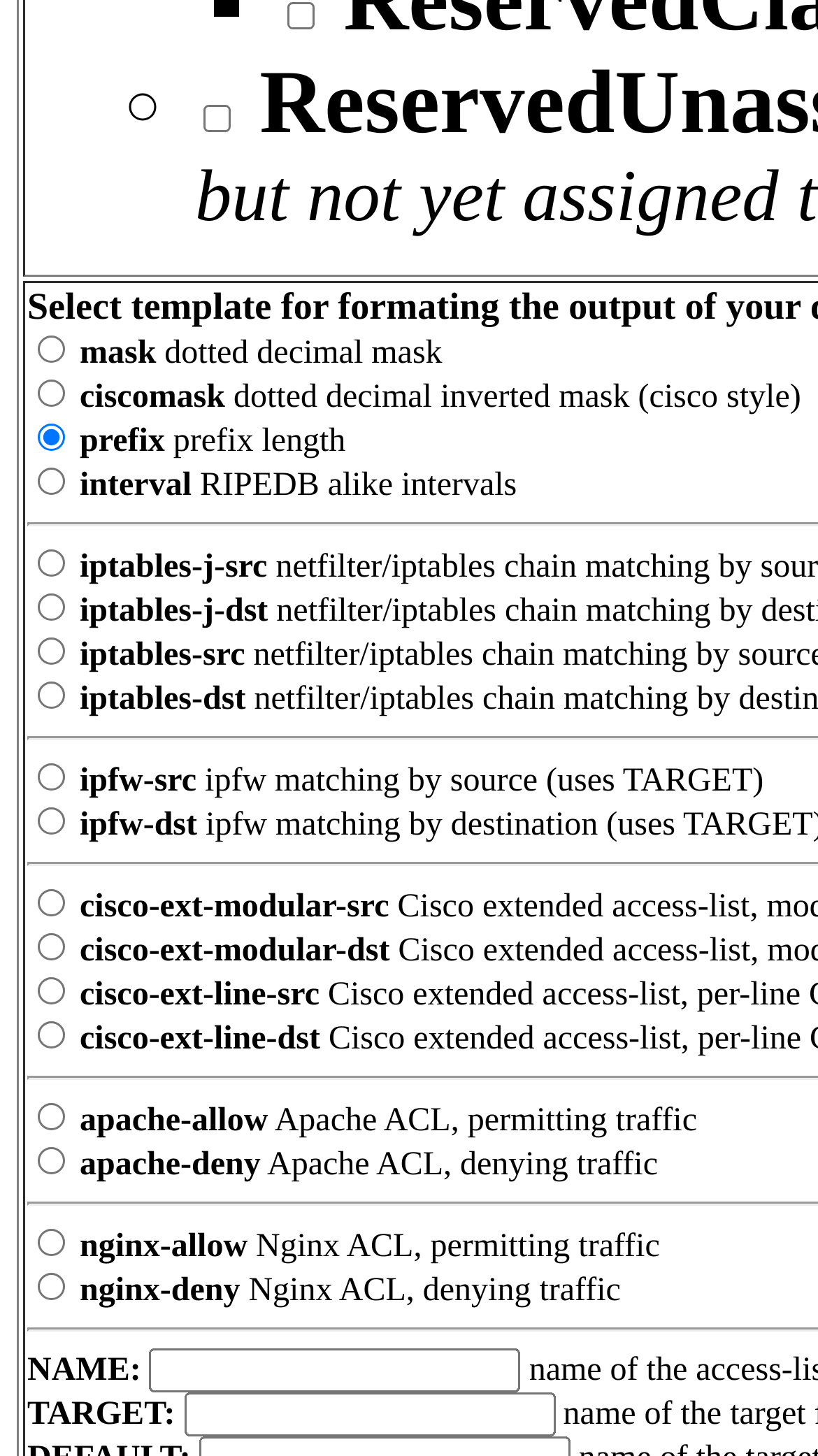Please give a succinct answer to the question in one word or phrase:
What is the text of the static text element next to the radio button with ID 227?

prefix length